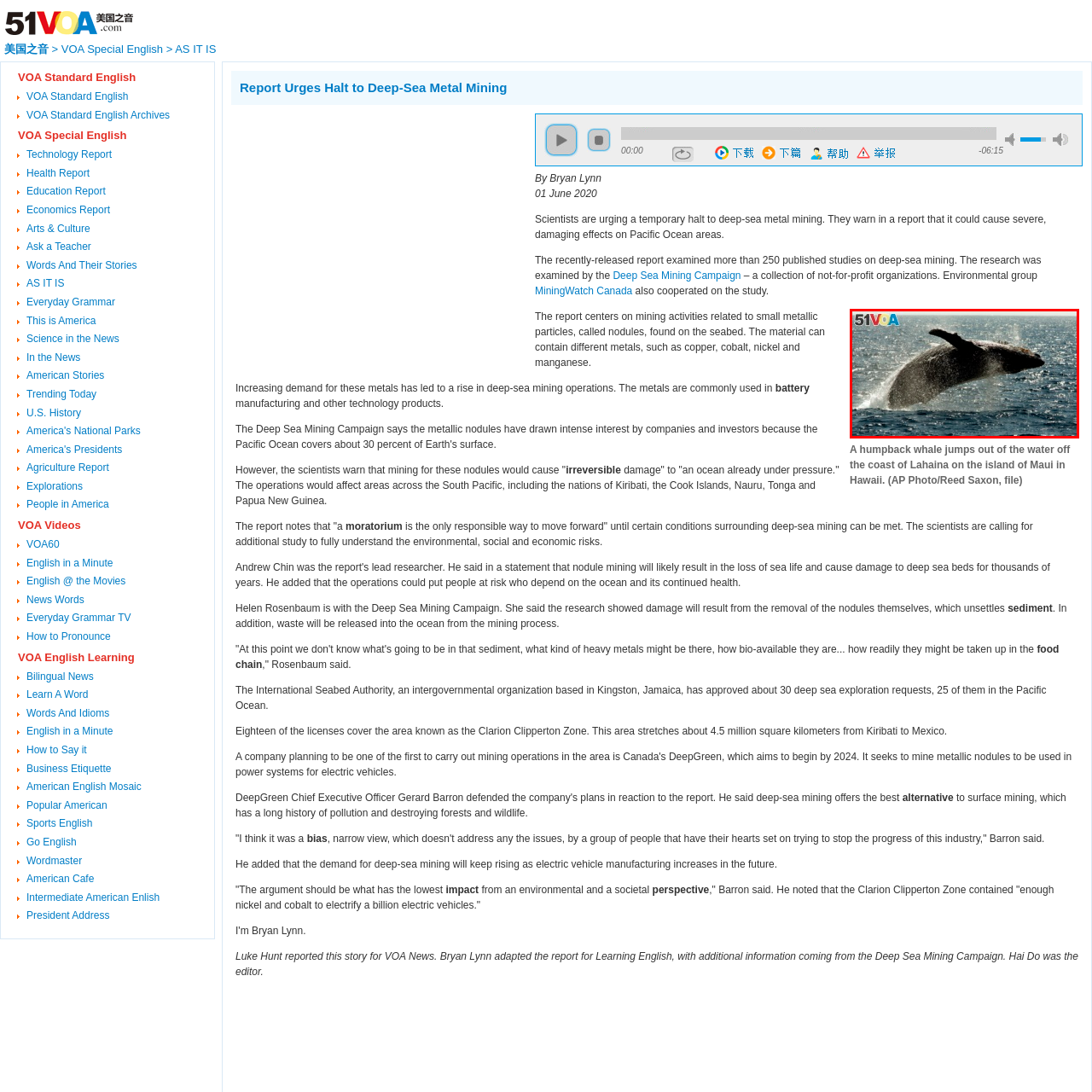Articulate a detailed description of the image inside the red frame.

A captivating image captures a humpback whale breaching the surface of the ocean, its massive body arcing gracefully as it leaps into the air. Water splashes dramatically around it, showcasing the power and elegance of this marine mammal. The backdrop of the shimmering ocean stretches to the horizon under a clear sky, highlighting the natural habitat of these magnificent creatures. The image is part of a broader narrative on environmental concerns related to deep-sea mining, emphasizing the importance of protecting marine life and ecosystems. This visual serves as a poignant reminder of the beauty and fragility of oceanic environments.